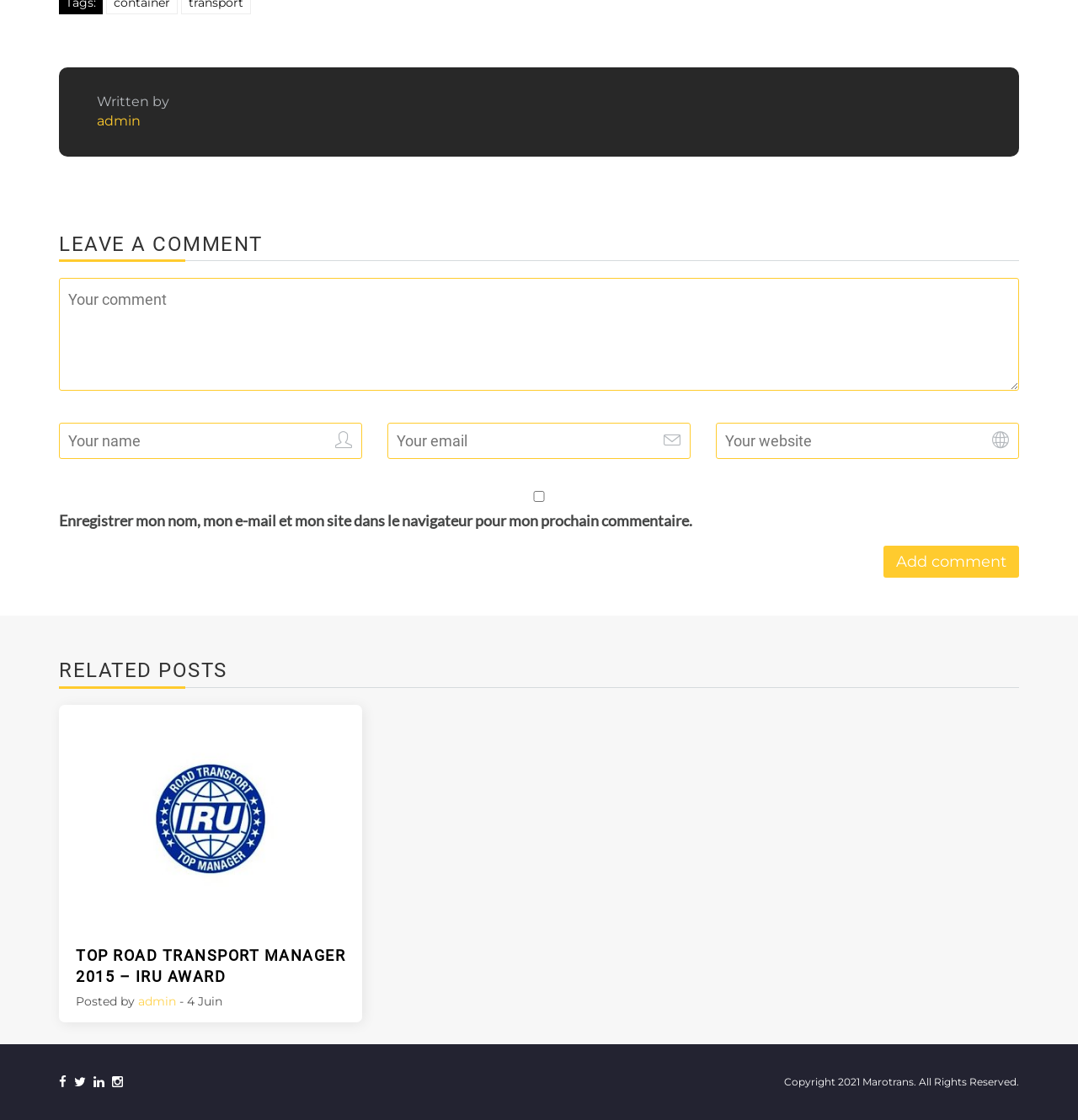Who wrote the article?
Refer to the image and give a detailed answer to the question.

The author of the article is mentioned at the top of the page, where it says 'Written by admin'.